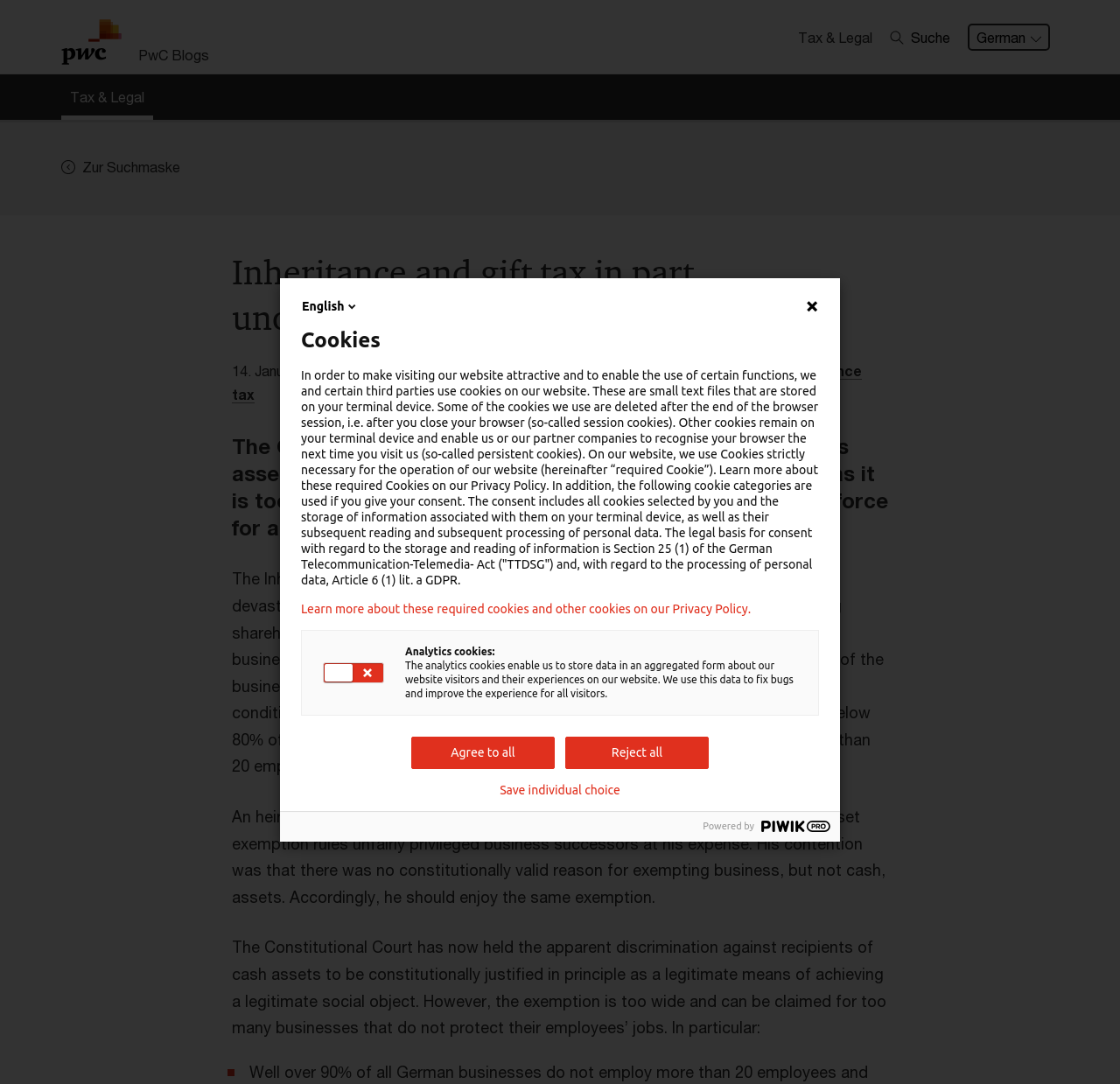Please identify the bounding box coordinates of the element that needs to be clicked to execute the following command: "Click the link family business". Provide the bounding box using four float numbers between 0 and 1, formatted as [left, top, right, bottom].

[0.596, 0.334, 0.692, 0.35]